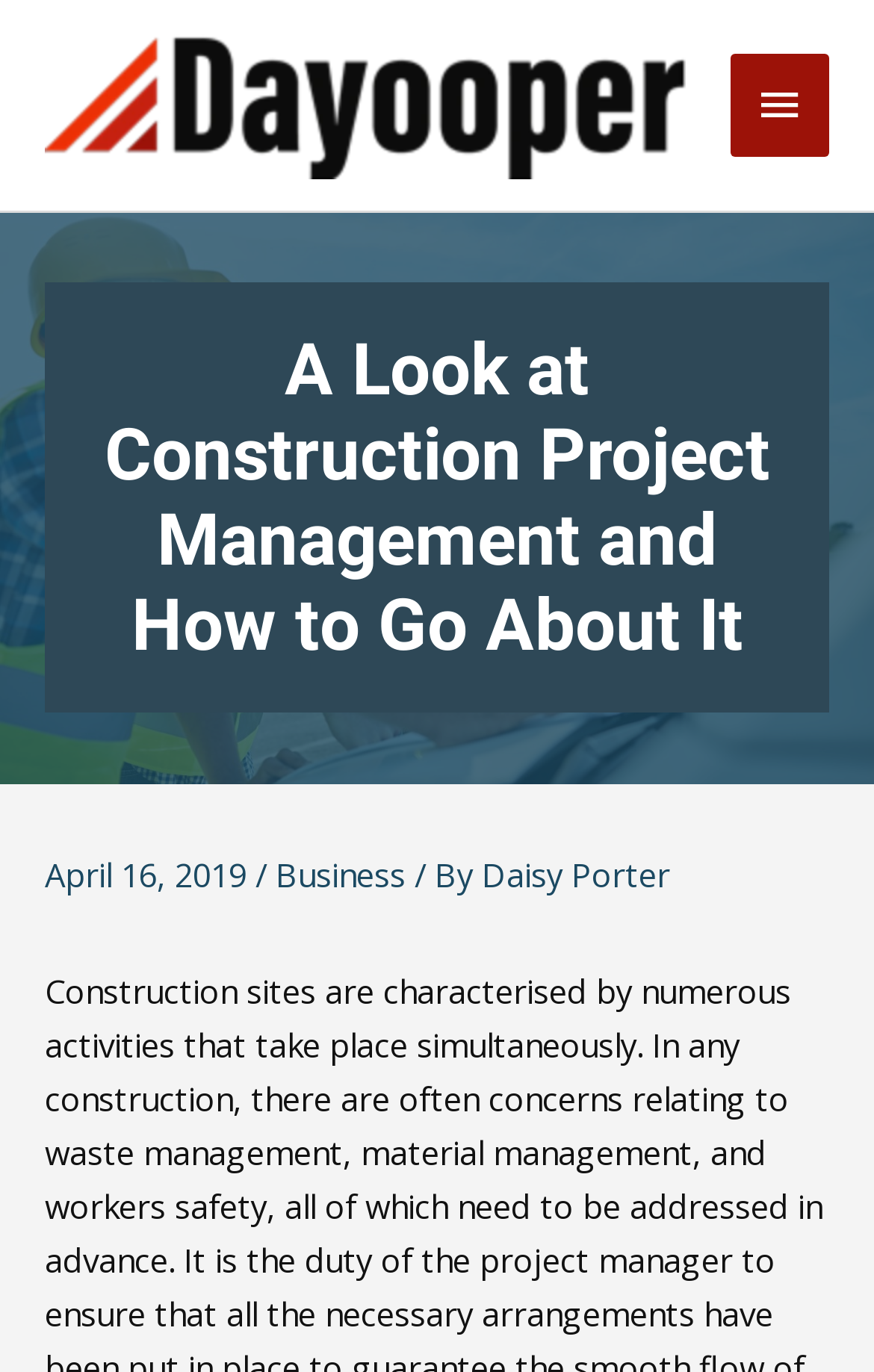What is the topic of the article?
Please elaborate on the answer to the question with detailed information.

I inferred this from the heading 'A Look at Construction Project Management and How to Go About It' and the context of the webpage, which suggests that the article is discussing construction project management.